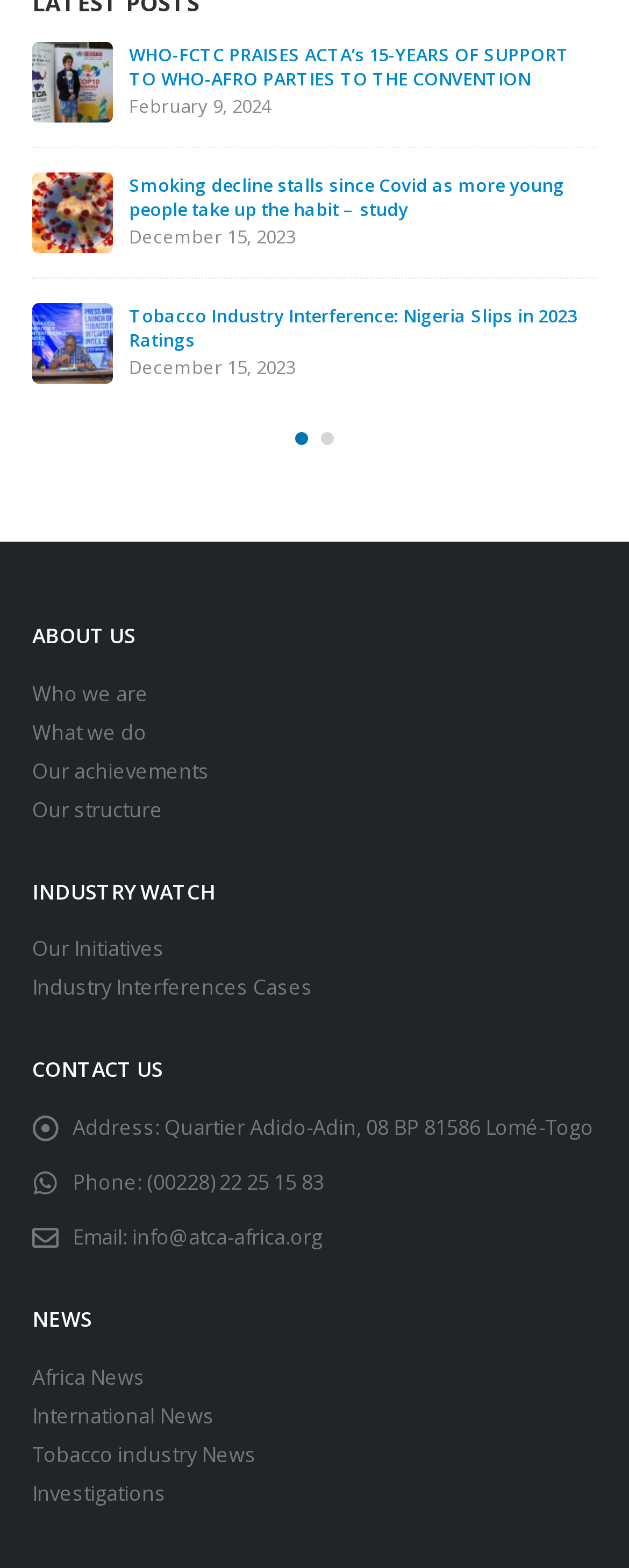Could you find the bounding box coordinates of the clickable area to complete this instruction: "Click the next page"?

[0.459, 0.34, 0.5, 0.359]